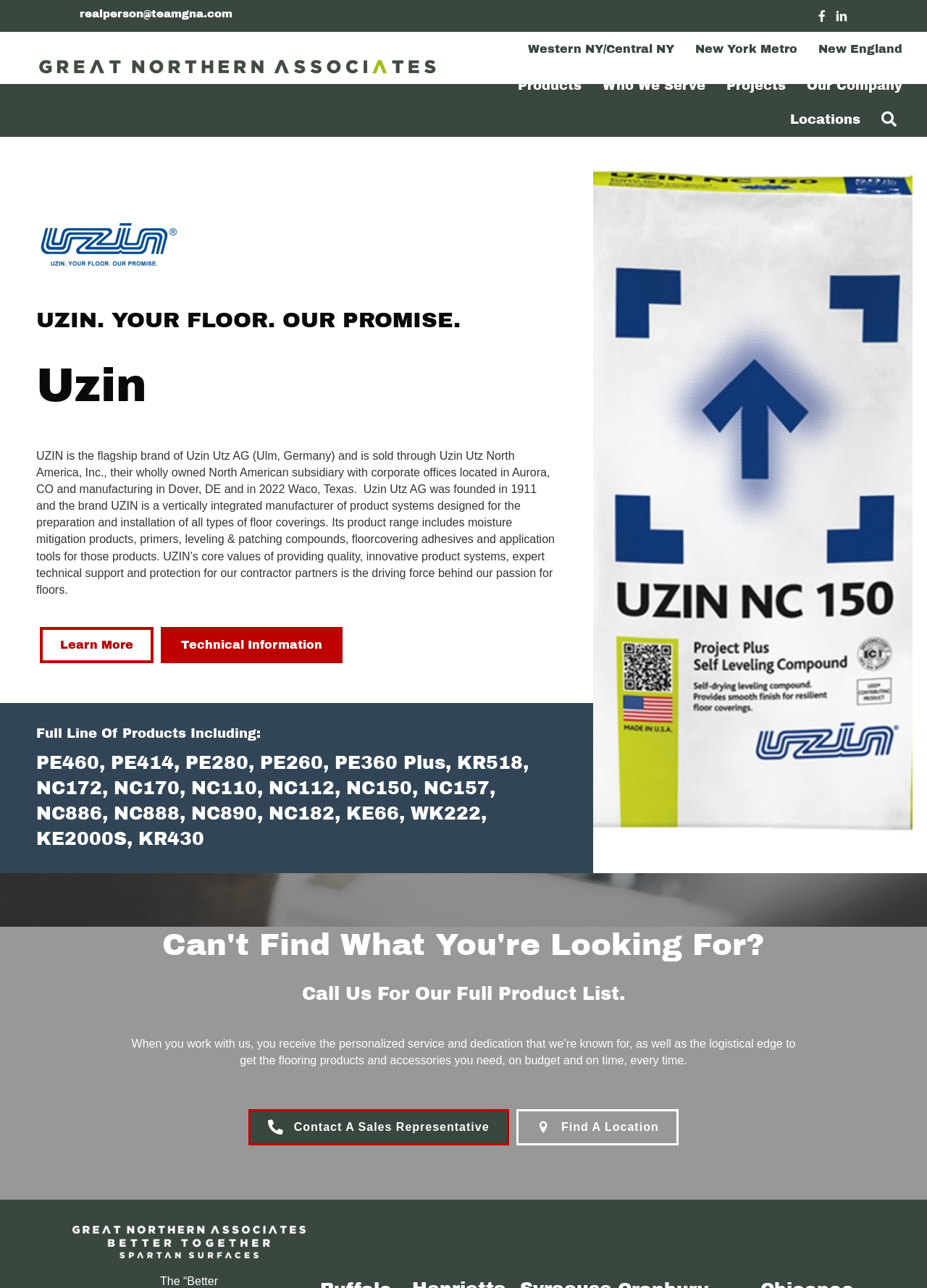What is the contact method for a sales representative?
Identify the answer in the screenshot and reply with a single word or phrase.

Call